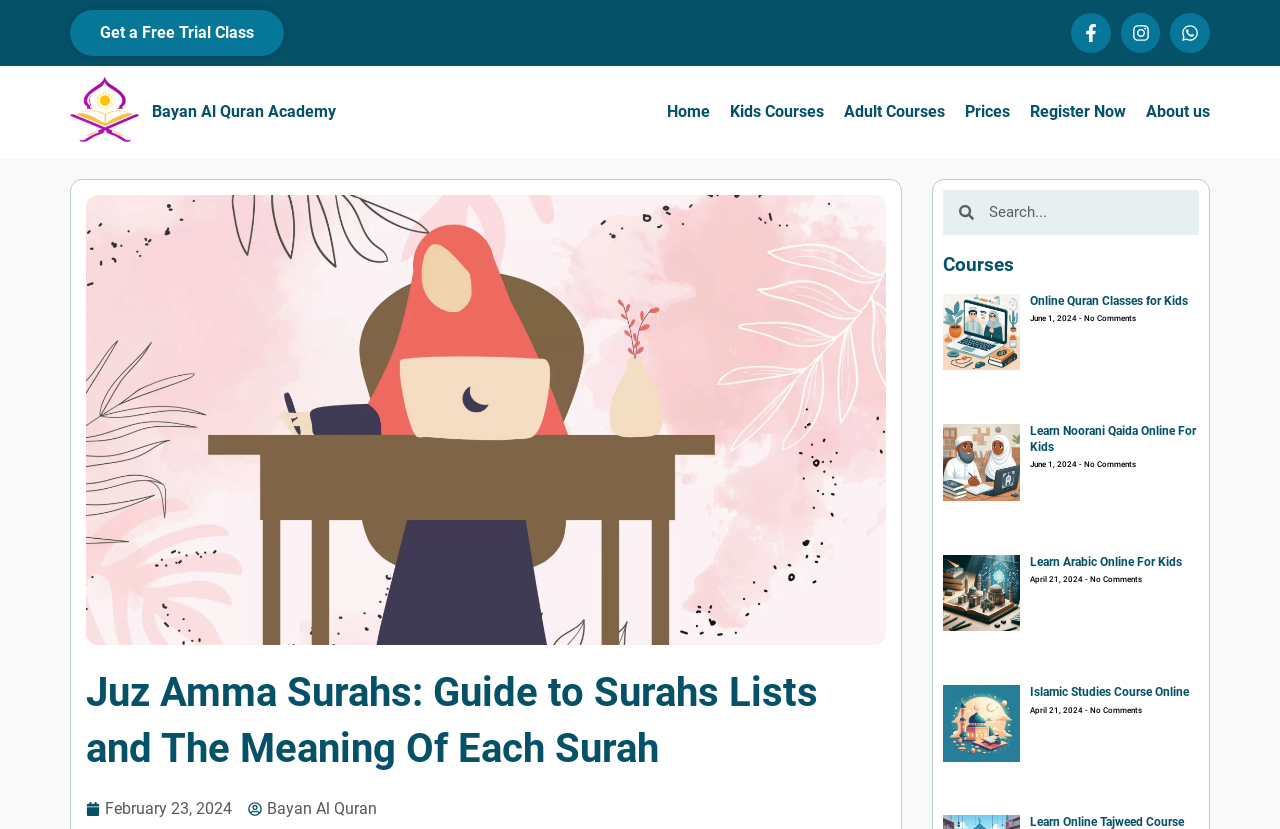Could you indicate the bounding box coordinates of the region to click in order to complete this instruction: "Click the Log In button".

None